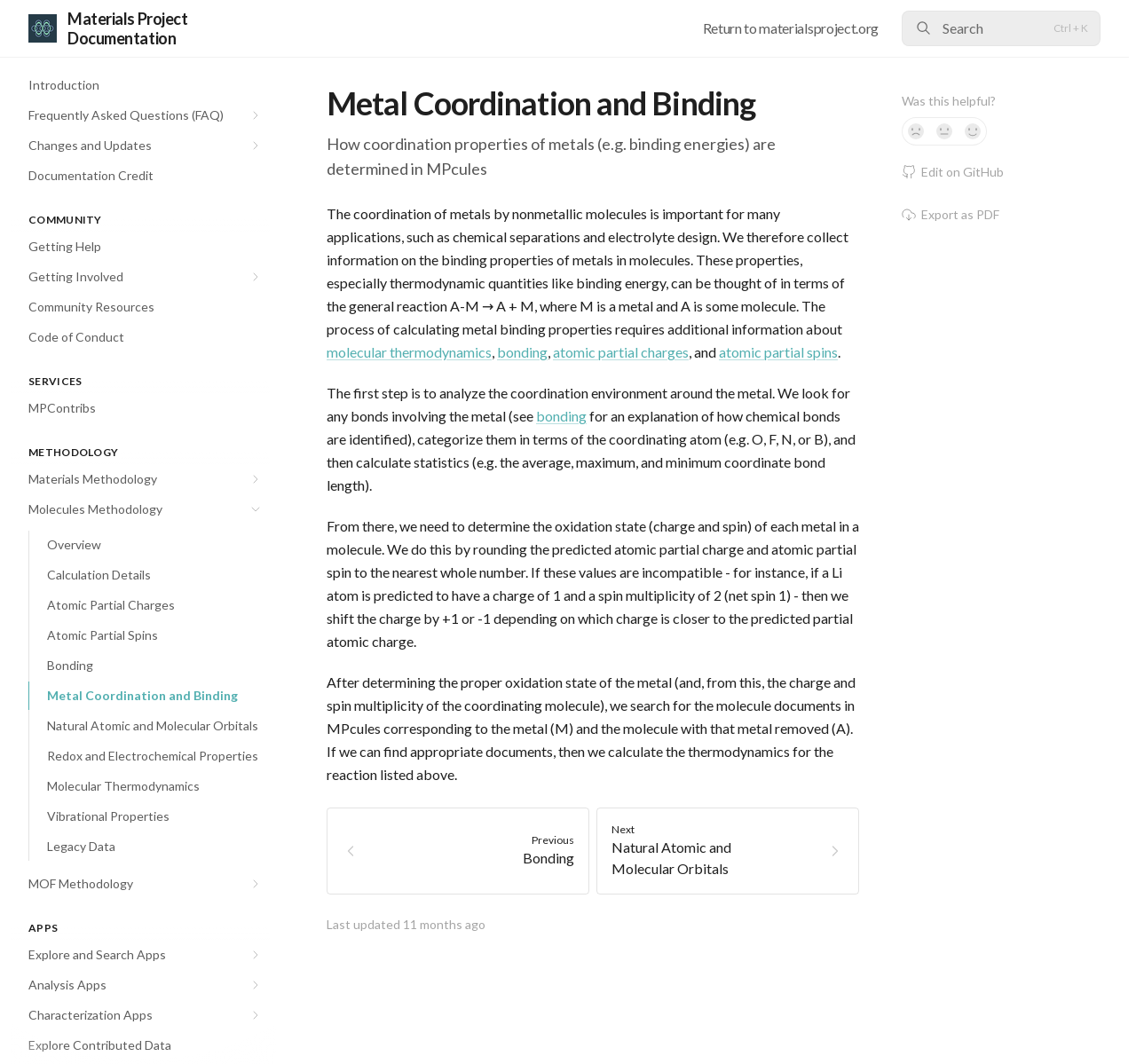Can you find the bounding box coordinates of the area I should click to execute the following instruction: "View 'Molecular Thermodynamics' documentation"?

[0.288, 0.323, 0.433, 0.339]